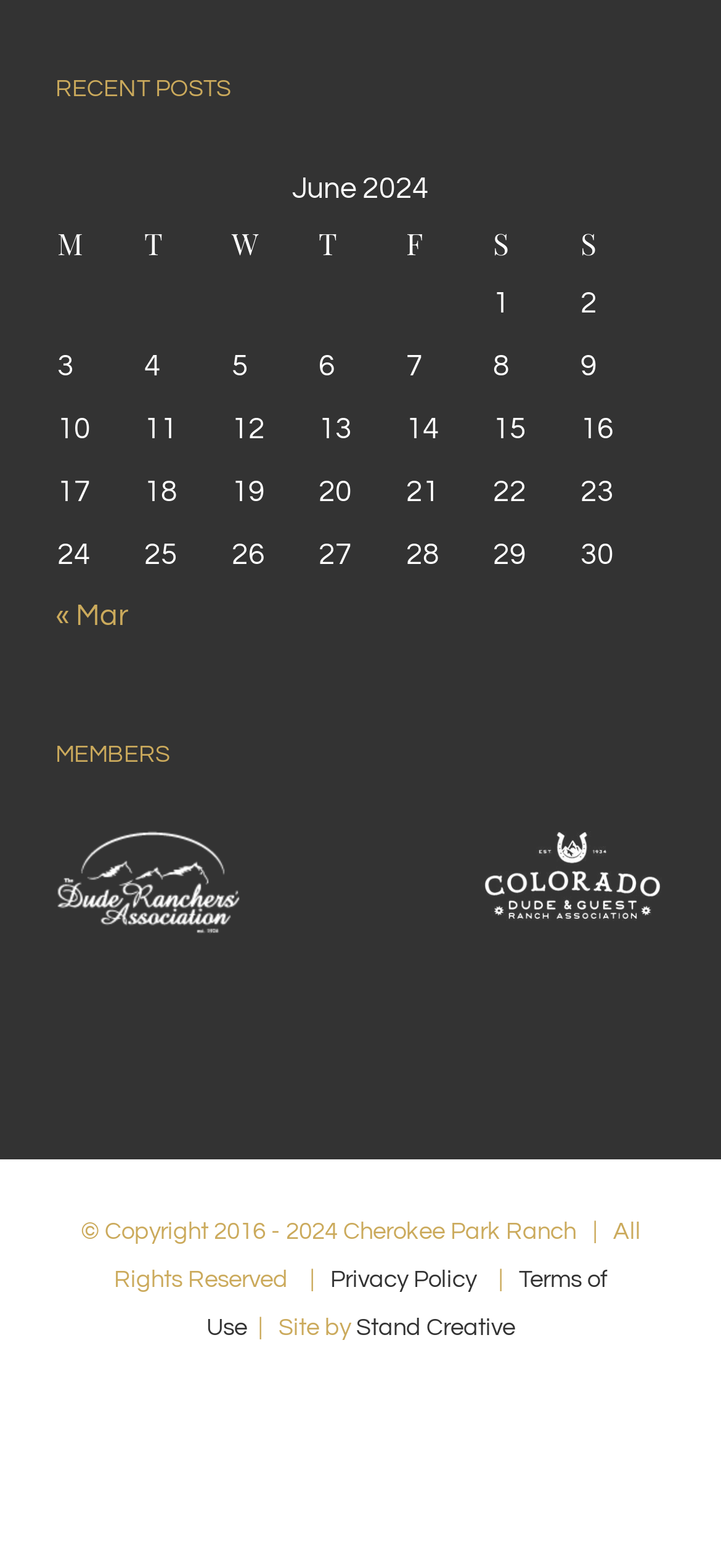How many social media links are at the bottom of the page?
Please use the image to provide a one-word or short phrase answer.

5